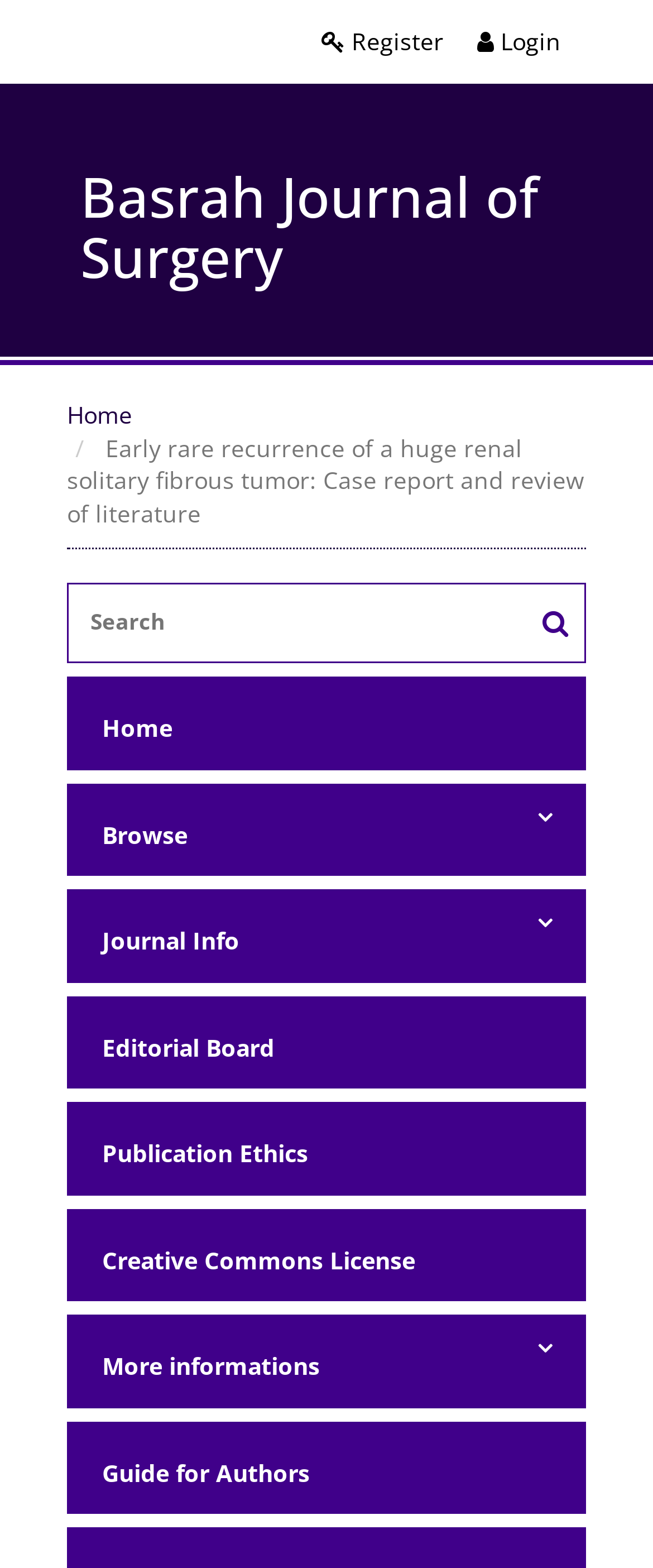Locate the bounding box coordinates of the element that should be clicked to fulfill the instruction: "Submit a manuscript".

[0.103, 0.979, 0.136, 0.992]